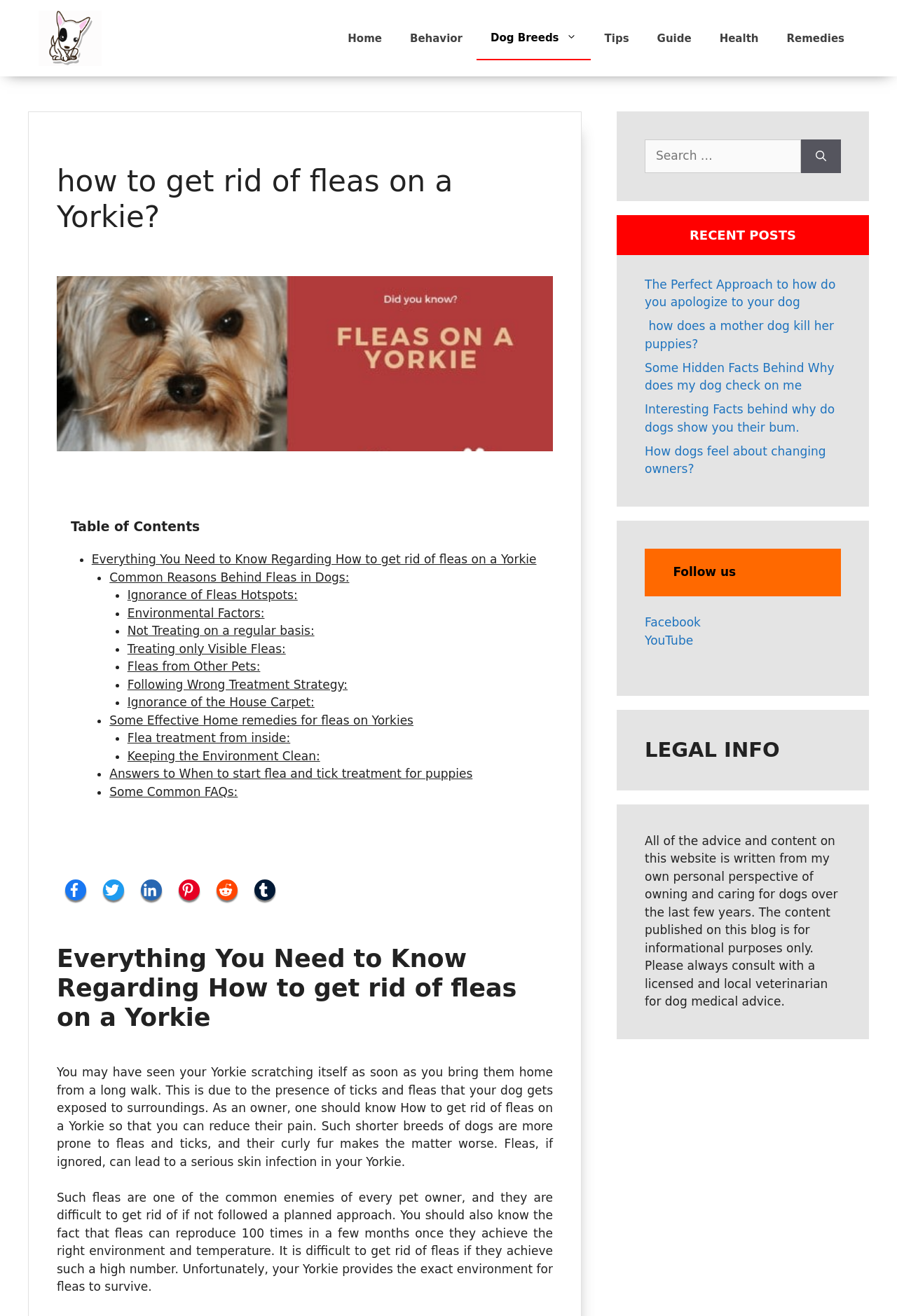Please identify the bounding box coordinates of the element's region that needs to be clicked to fulfill the following instruction: "Click on the 'Home' link". The bounding box coordinates should consist of four float numbers between 0 and 1, i.e., [left, top, right, bottom].

[0.372, 0.013, 0.441, 0.045]